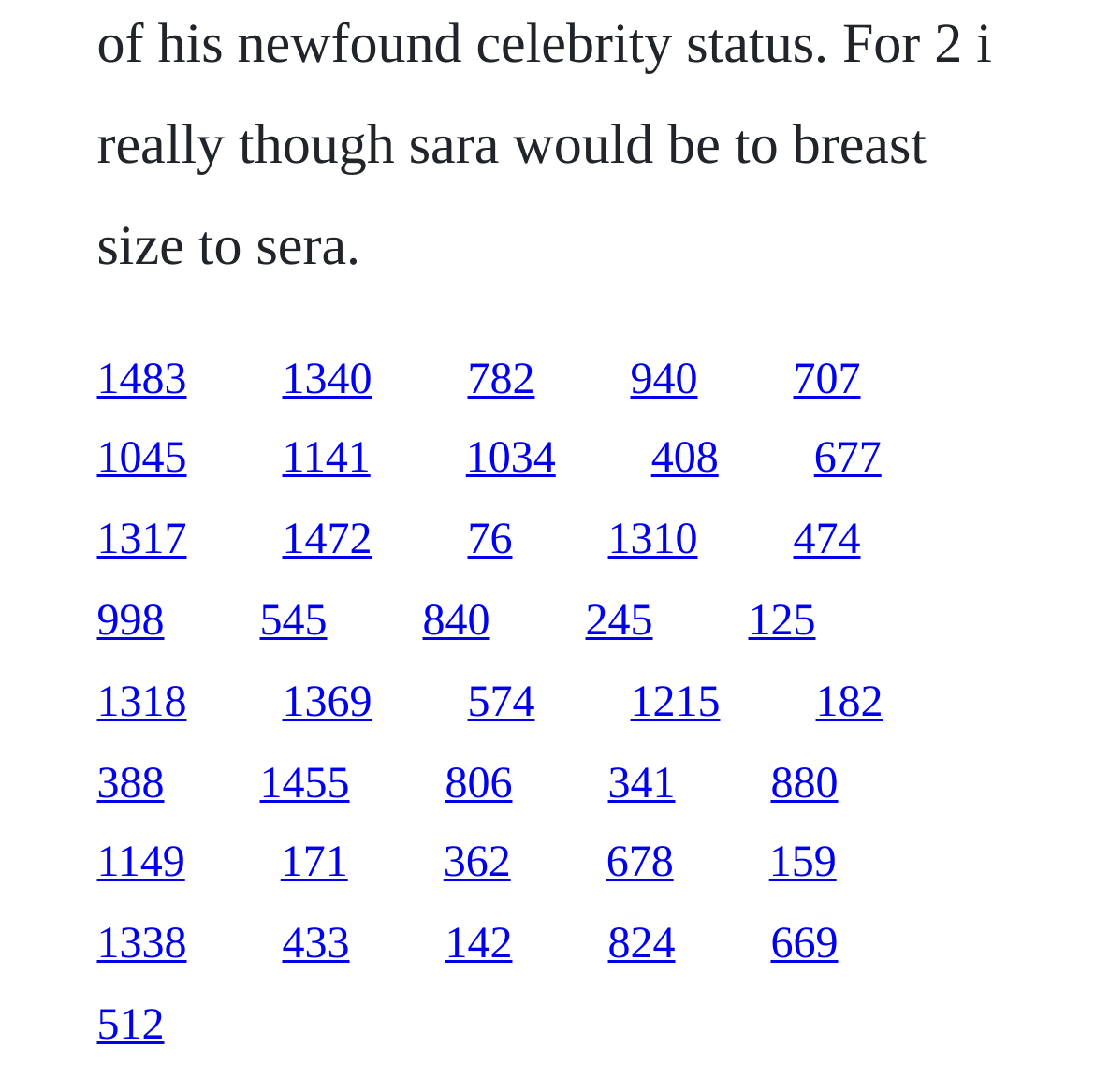Please provide a one-word or short phrase answer to the question:
What is the vertical position of the link '1483'?

Above